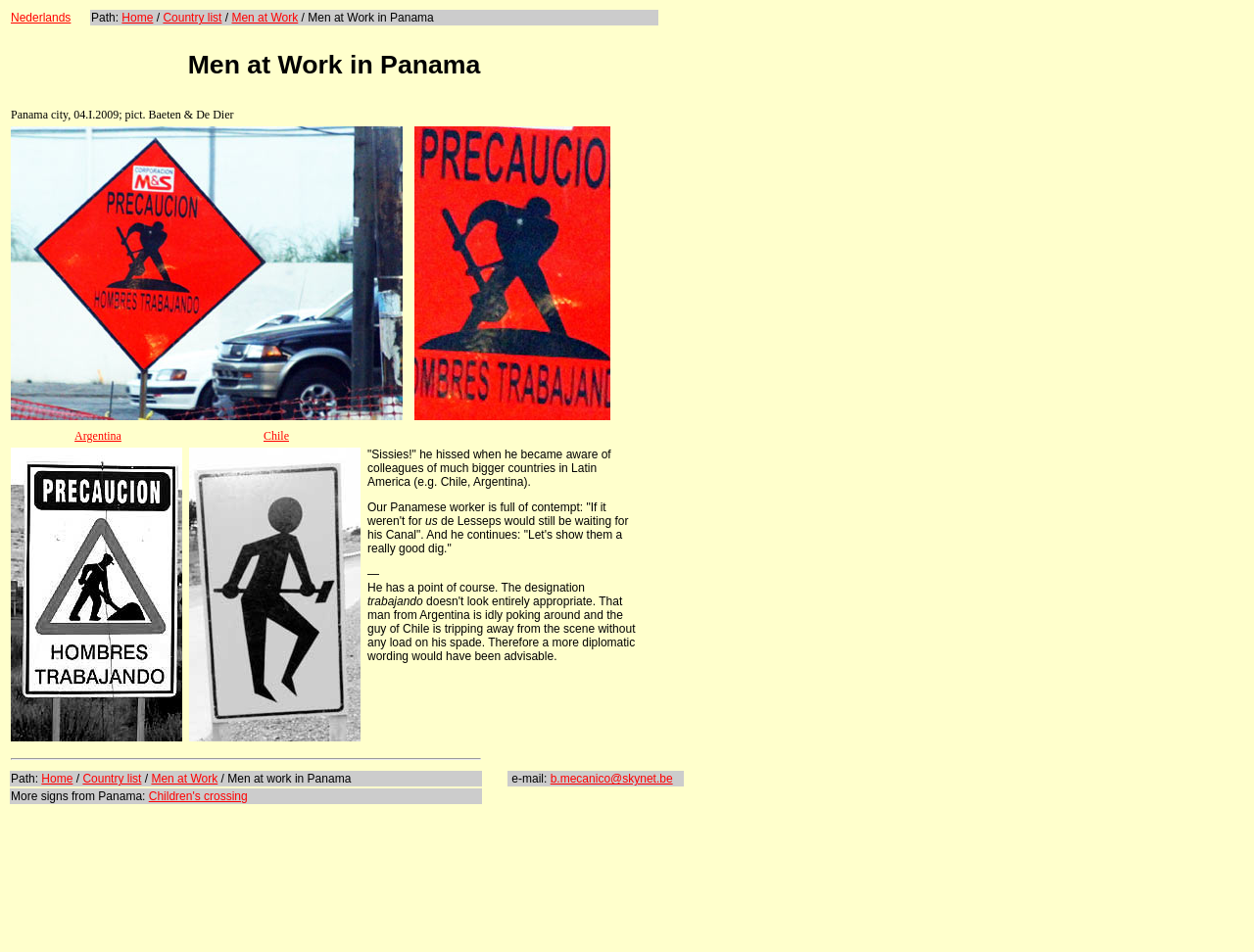Summarize the webpage comprehensively, mentioning all visible components.

The webpage is about road signs, specifically "Men at Work" signs in Panama. At the top, there is a table with a row containing links to different languages, including "Nederlands". Below this, there is a breadcrumb navigation path showing the current location as "Home / Country list / Men at Work / Men at Work in Panama".

The main content of the page is divided into three sections. The first section has a heading "Men at Work in Panama" and appears to be an introduction or description of the signs. The second section has a table with two rows, each containing two grid cells. The first row has a description of a sign in Panama City, dated 04.I.2009, with a photo credit to Baeten & De Dier. The second row has two empty grid cells, possibly indicating the presence of images.

The third section has a table with two rows, each containing three grid cells. The first row has links to "Argentina" and "Chile", with an empty grid cell in between. The second row has a long text describing a scene where a Panamanian worker is contemptuous of colleagues from Argentina and Chile, and boasts about the construction of the Panama Canal.

At the bottom of the page, there is a layout table with three rows. The first row has a horizontal separator line. The second row has a breadcrumb navigation path similar to the one at the top, with links to "Home", "Country list", "Men at Work", and "Men at work in Panama". The third row has a link to "Children's crossing" and an email address "b.mecanico@skynet.be".